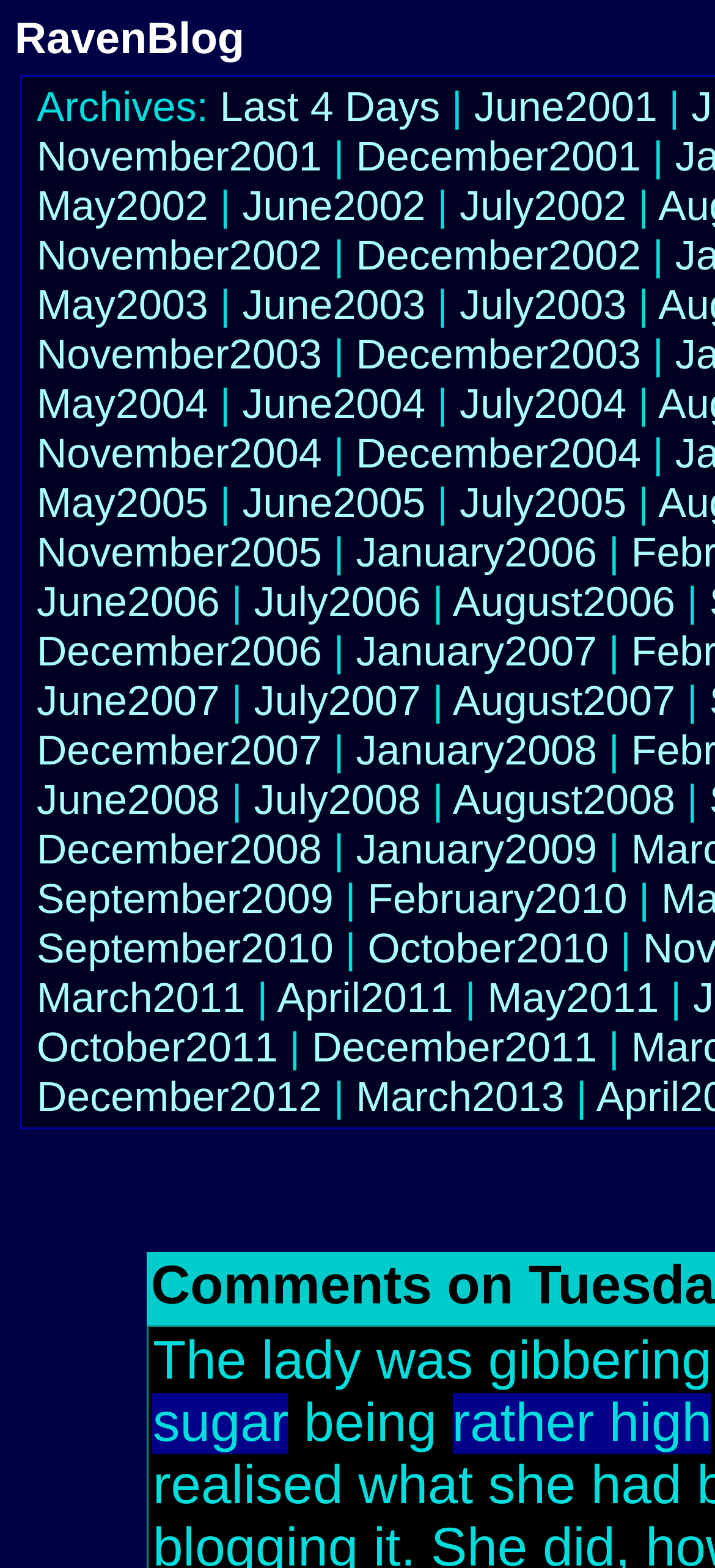Specify the bounding box coordinates of the region I need to click to perform the following instruction: "View archives from June 2001". The coordinates must be four float numbers in the range of 0 to 1, i.e., [left, top, right, bottom].

[0.663, 0.053, 0.919, 0.083]